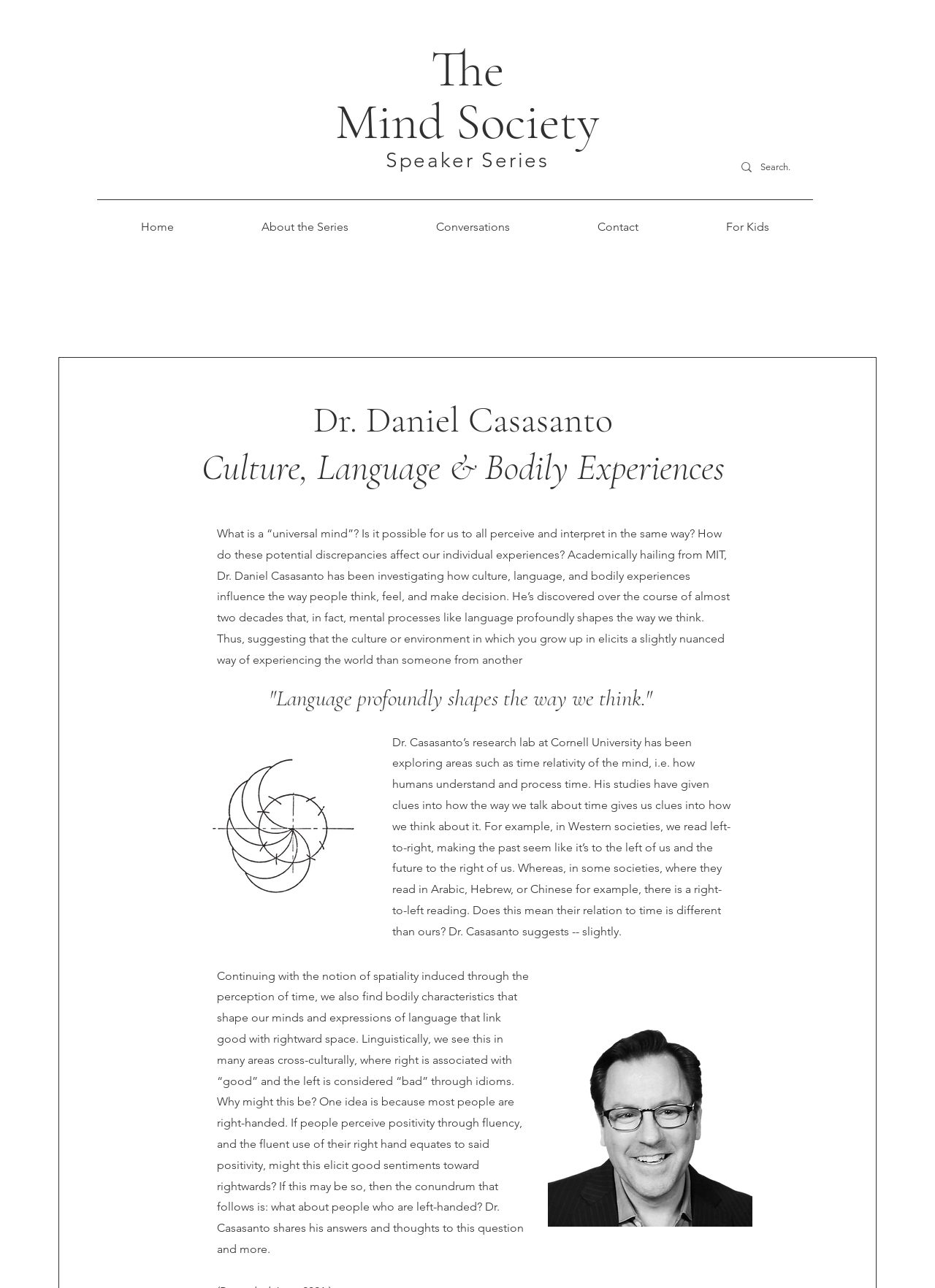What is the name of the speaker series?
Ensure your answer is thorough and detailed.

The heading 'The Mind Society' is located at the top of the webpage, indicating that it is the name of the speaker series.